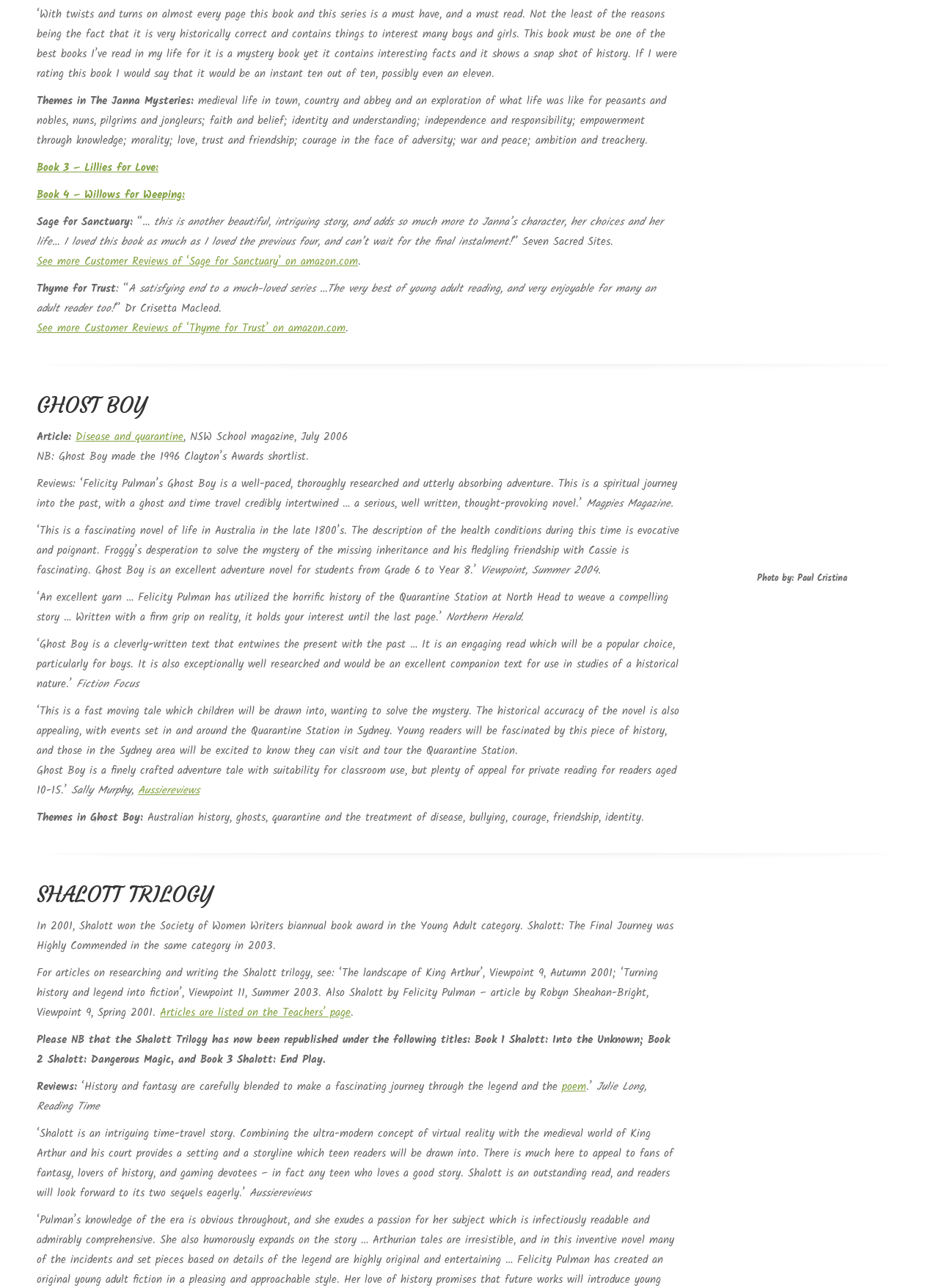What is the theme of the book 'Ghost Boy'?
Please give a detailed answer to the question using the information shown in the image.

One of the themes of the book 'Ghost Boy' is 'Australian history' which is mentioned in the text 'Themes in Ghost Boy: Australian history, ghosts, quarantine and the treatment of disease, bullying, courage, friendship, identity'.